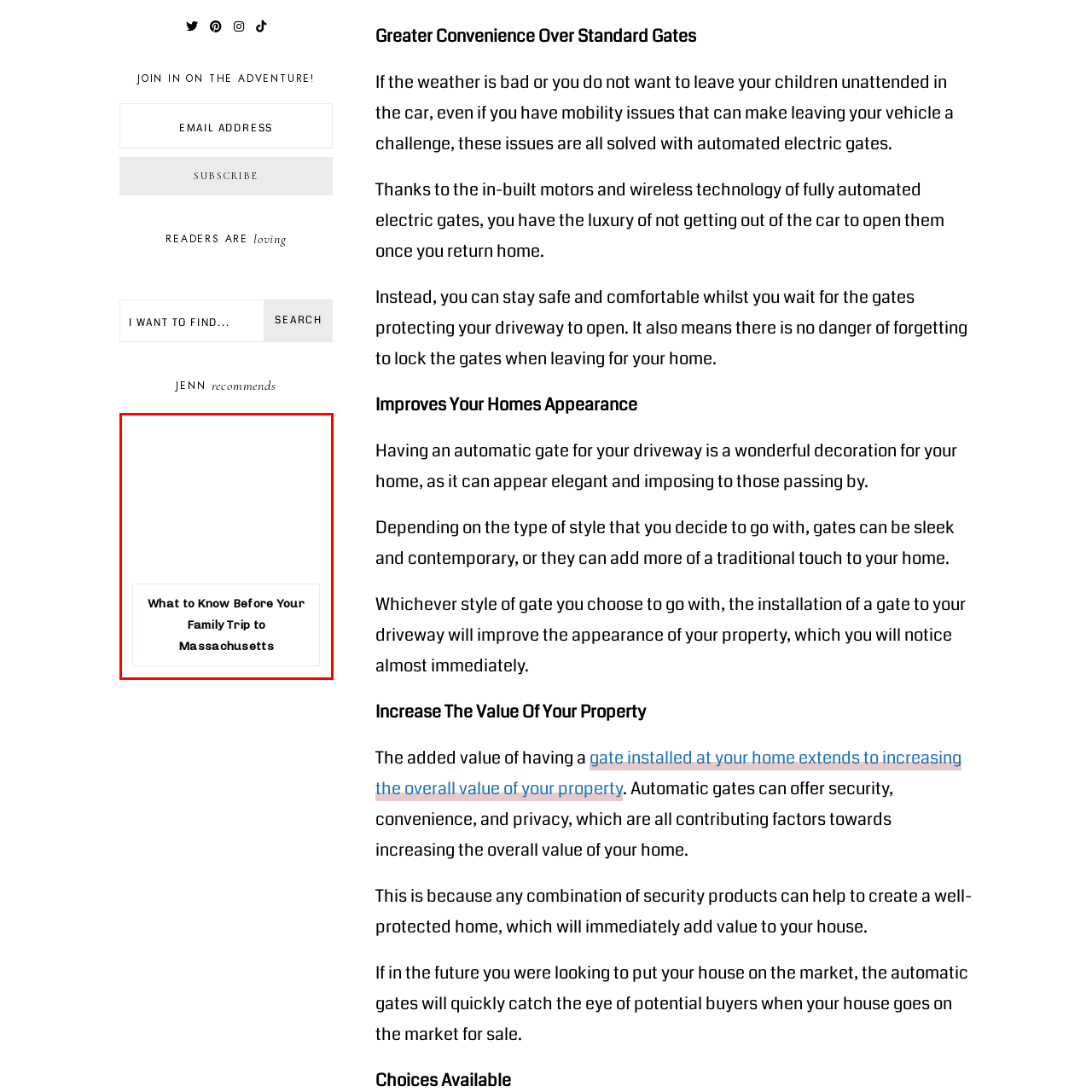What is emphasized in the layout?
Analyze the image within the red frame and provide a concise answer using only one word or a short phrase.

Clarity and readability